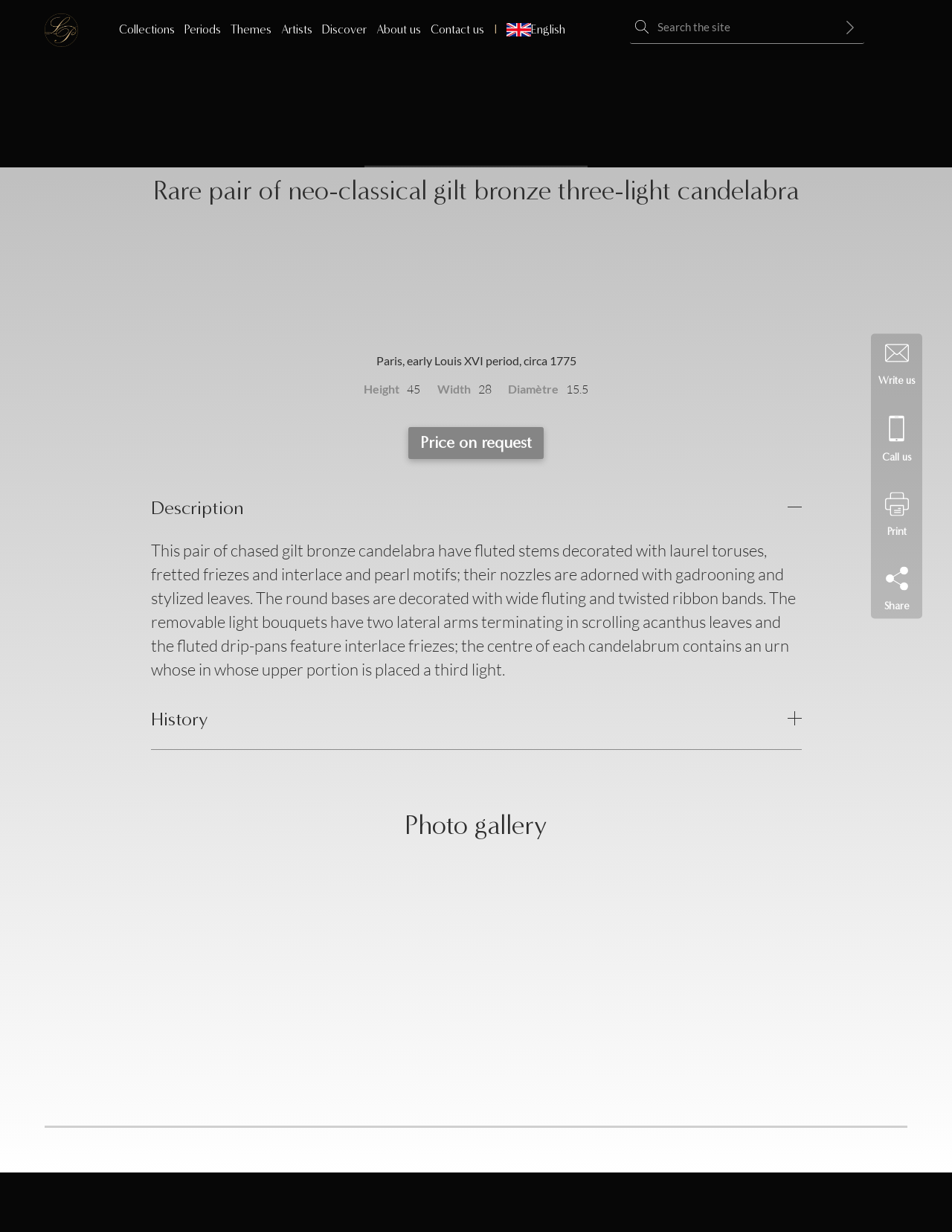Locate the bounding box coordinates of the clickable element to fulfill the following instruction: "Search the site". Provide the coordinates as four float numbers between 0 and 1 in the format [left, top, right, bottom].

[0.662, 0.005, 0.908, 0.036]